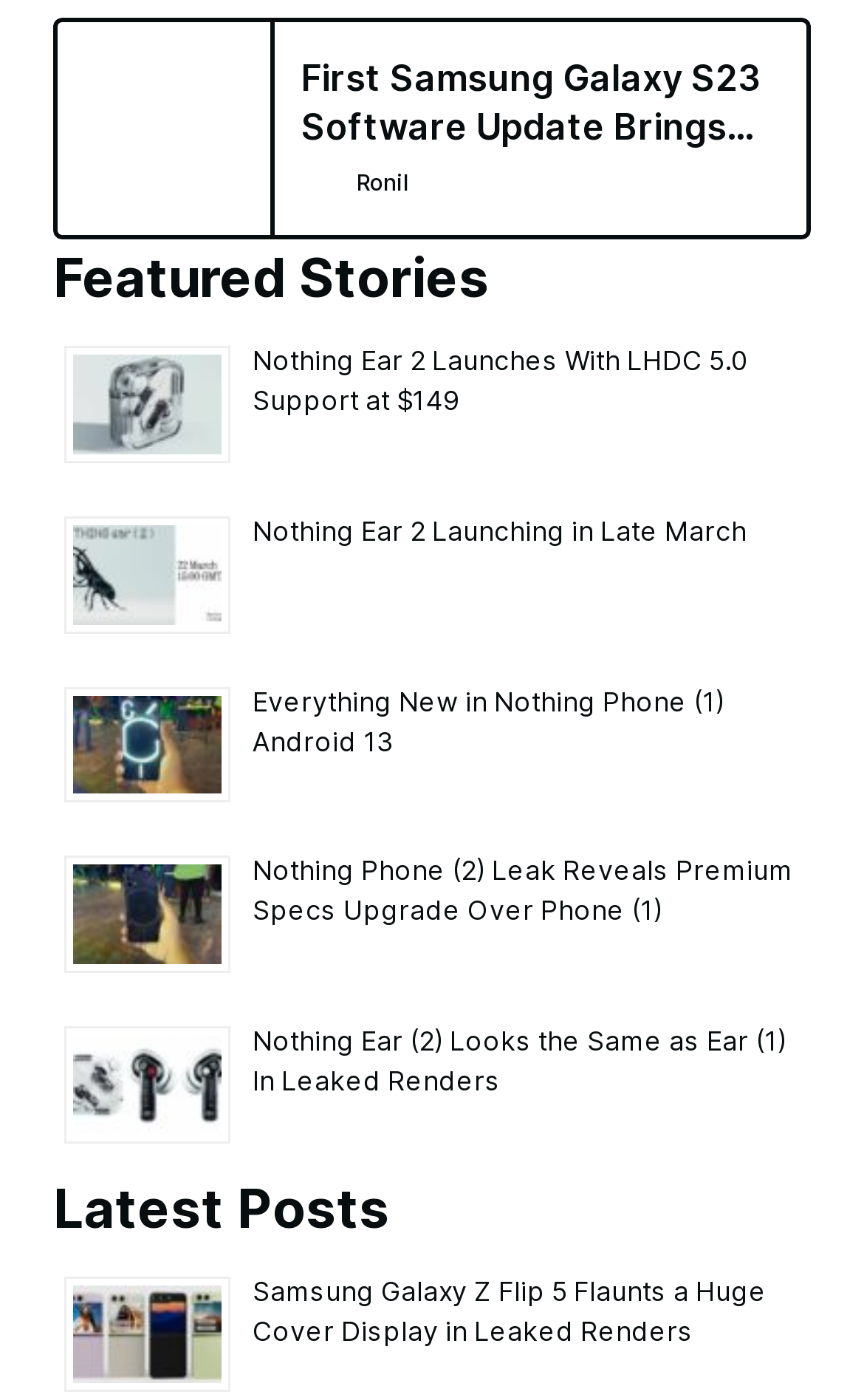What is the topic of the last article on this page?
Give a single word or phrase as your answer by examining the image.

Samsung Galaxy Z Flip 5